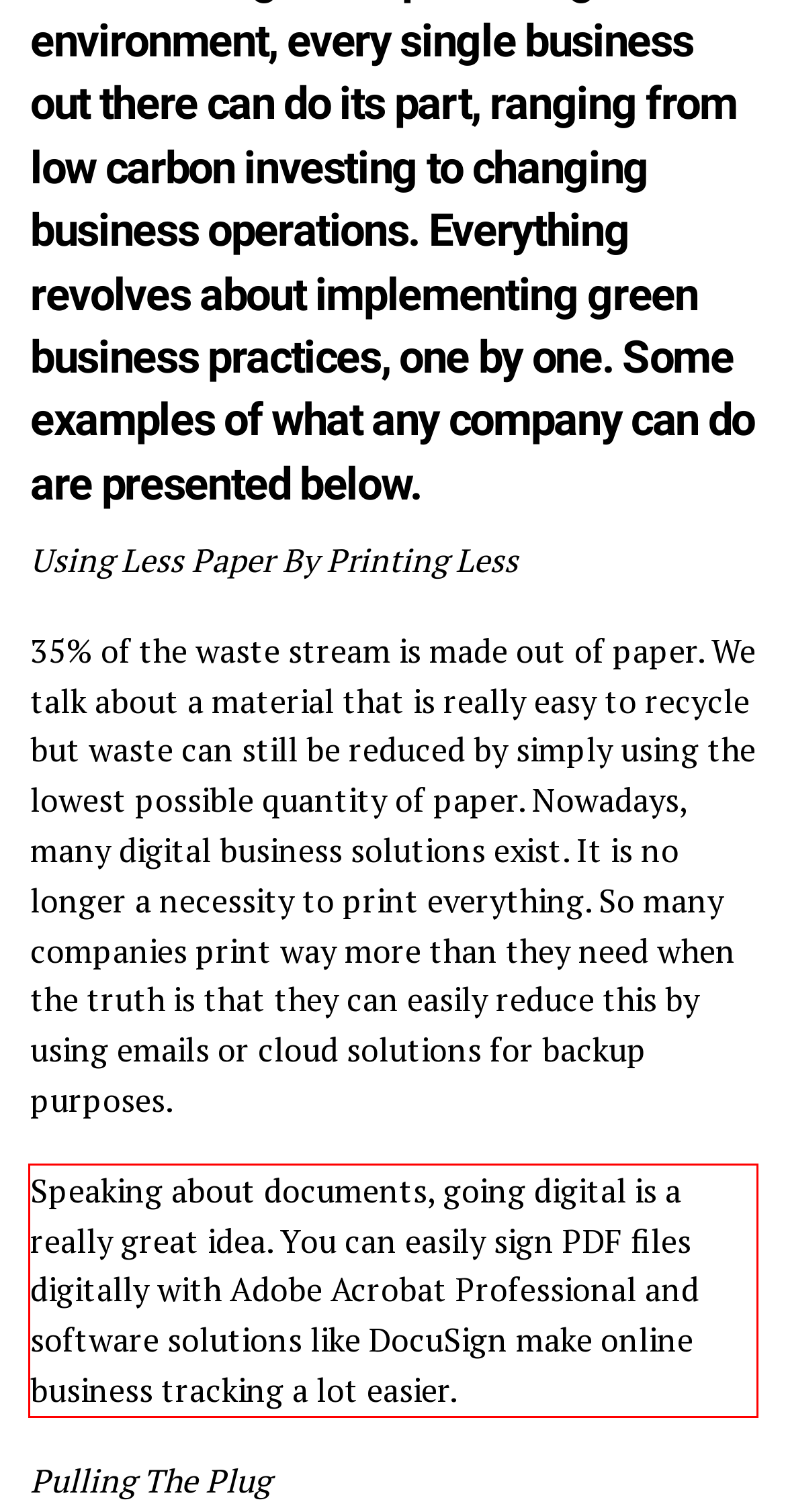Please look at the webpage screenshot and extract the text enclosed by the red bounding box.

Speaking about documents, going digital is a really great idea. You can easily sign PDF files digitally with Adobe Acrobat Professional and software solutions like DocuSign make online business tracking a lot easier.